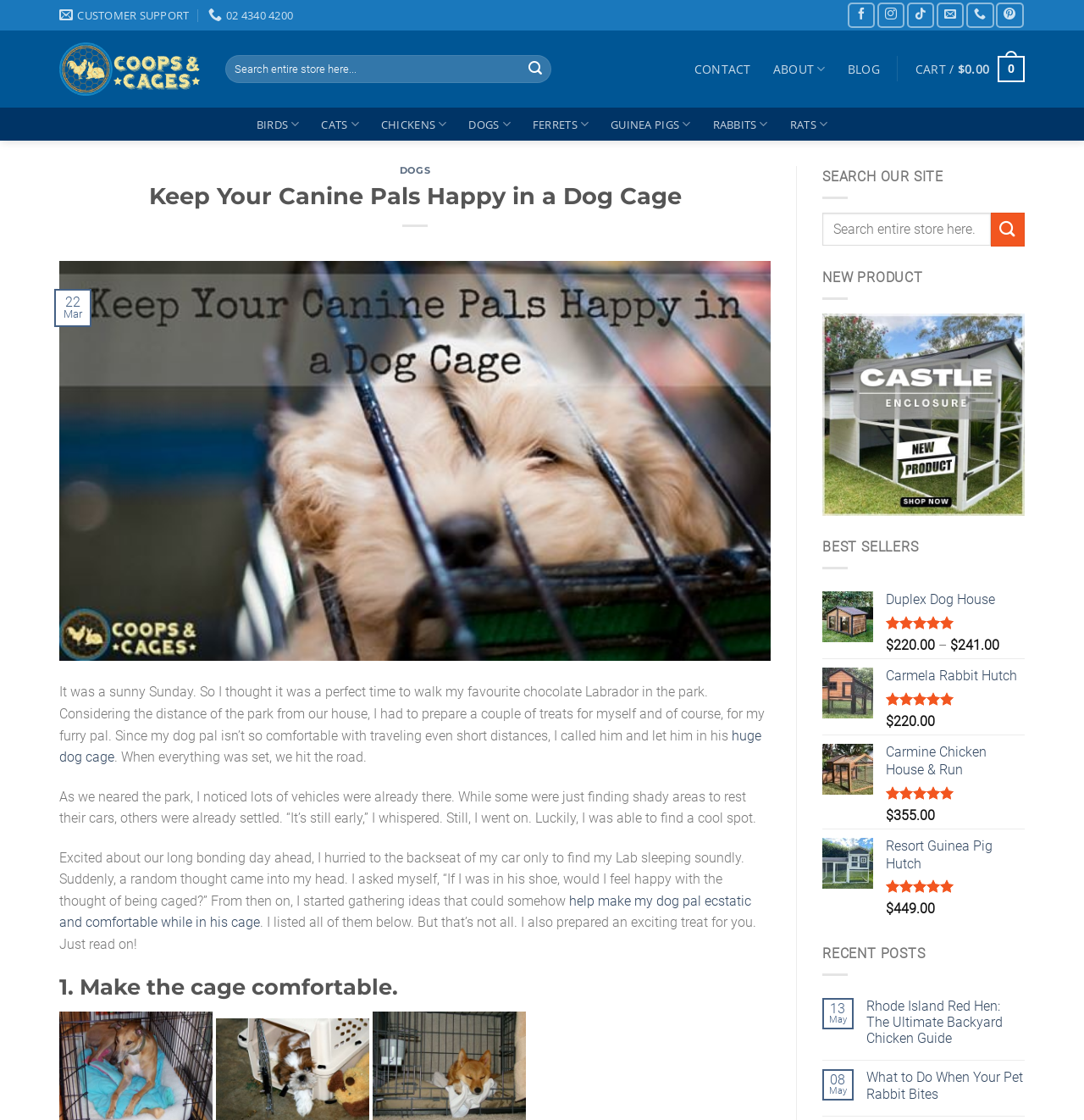Can you give a detailed response to the following question using the information from the image? What is the price of the 'Carmela Rabbit Hutch'?

I determined the price of the 'Carmela Rabbit Hutch' by looking at the text '$220.00' which is located near the image of the 'Carmela Rabbit Hutch' and is likely to be the price of the product.